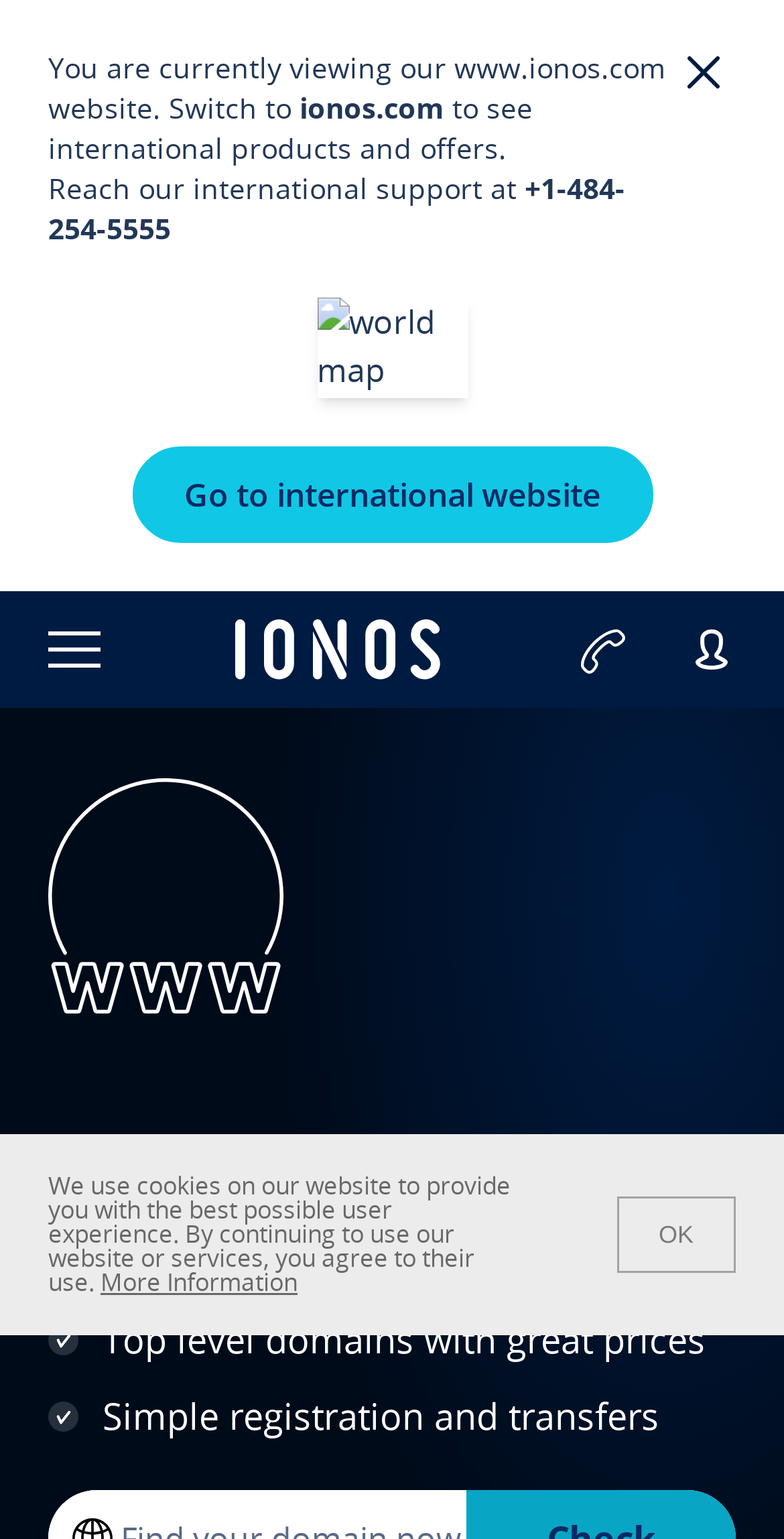Give a concise answer using only one word or phrase for this question:
How many main categories are there in the website?

8